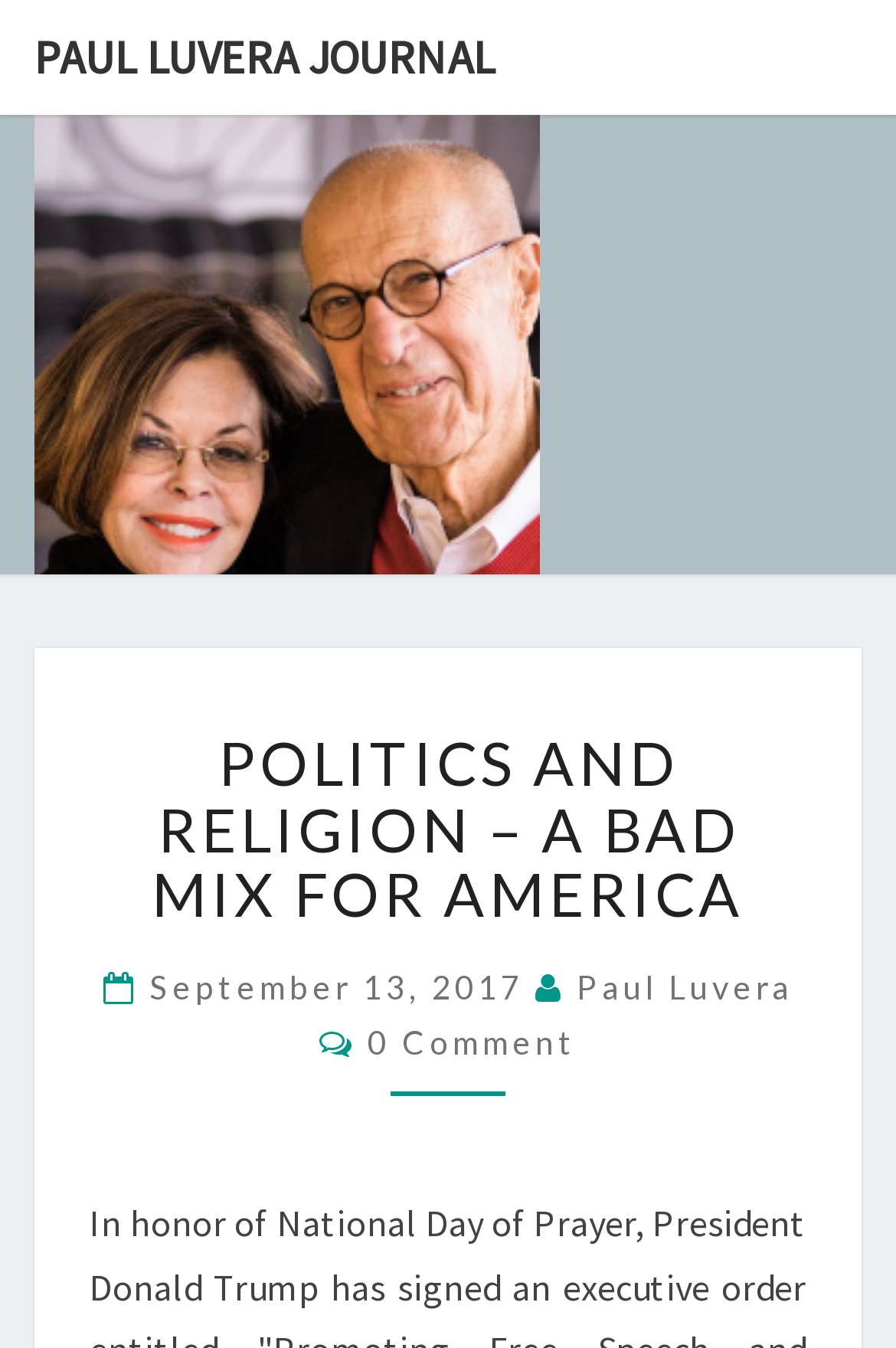Please identify the webpage's heading and generate its text content.

PAUL LUVERA JOURNAL